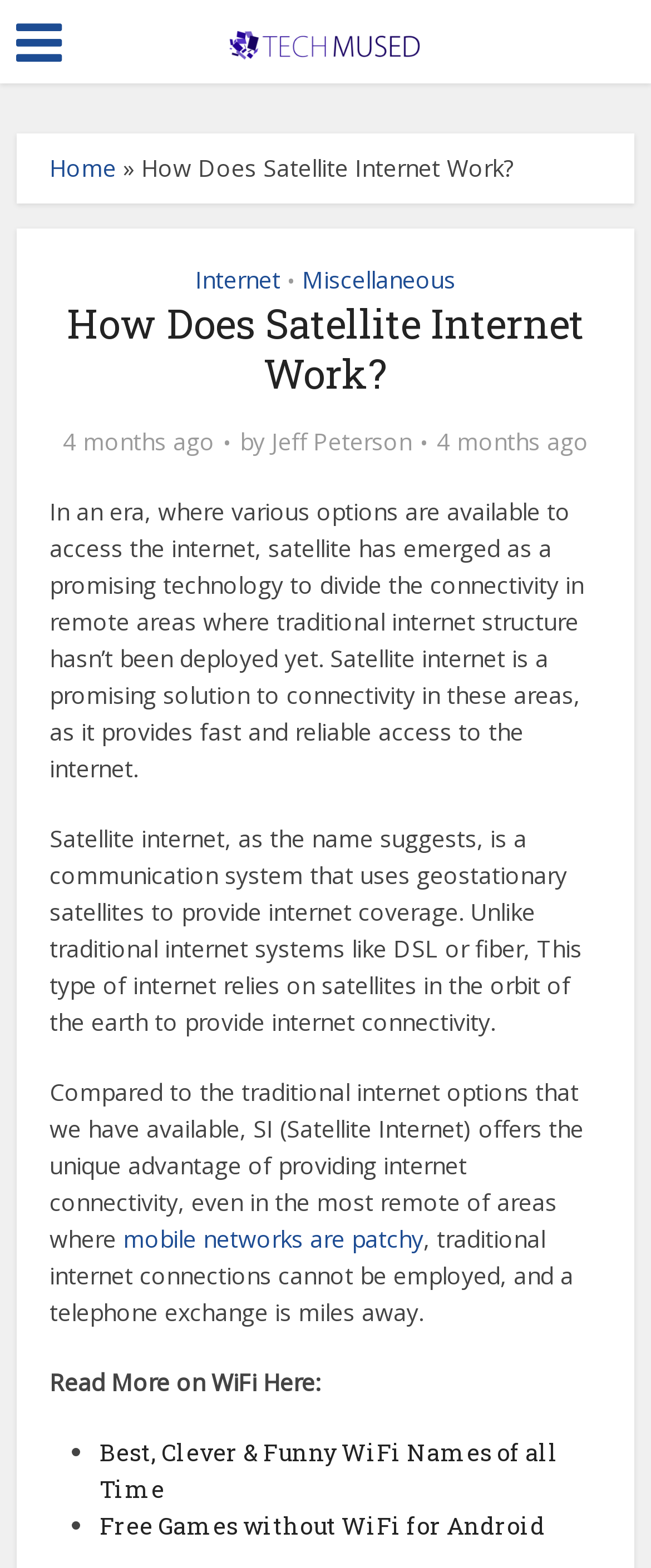Could you find the bounding box coordinates of the clickable area to complete this instruction: "explore practice areas"?

None